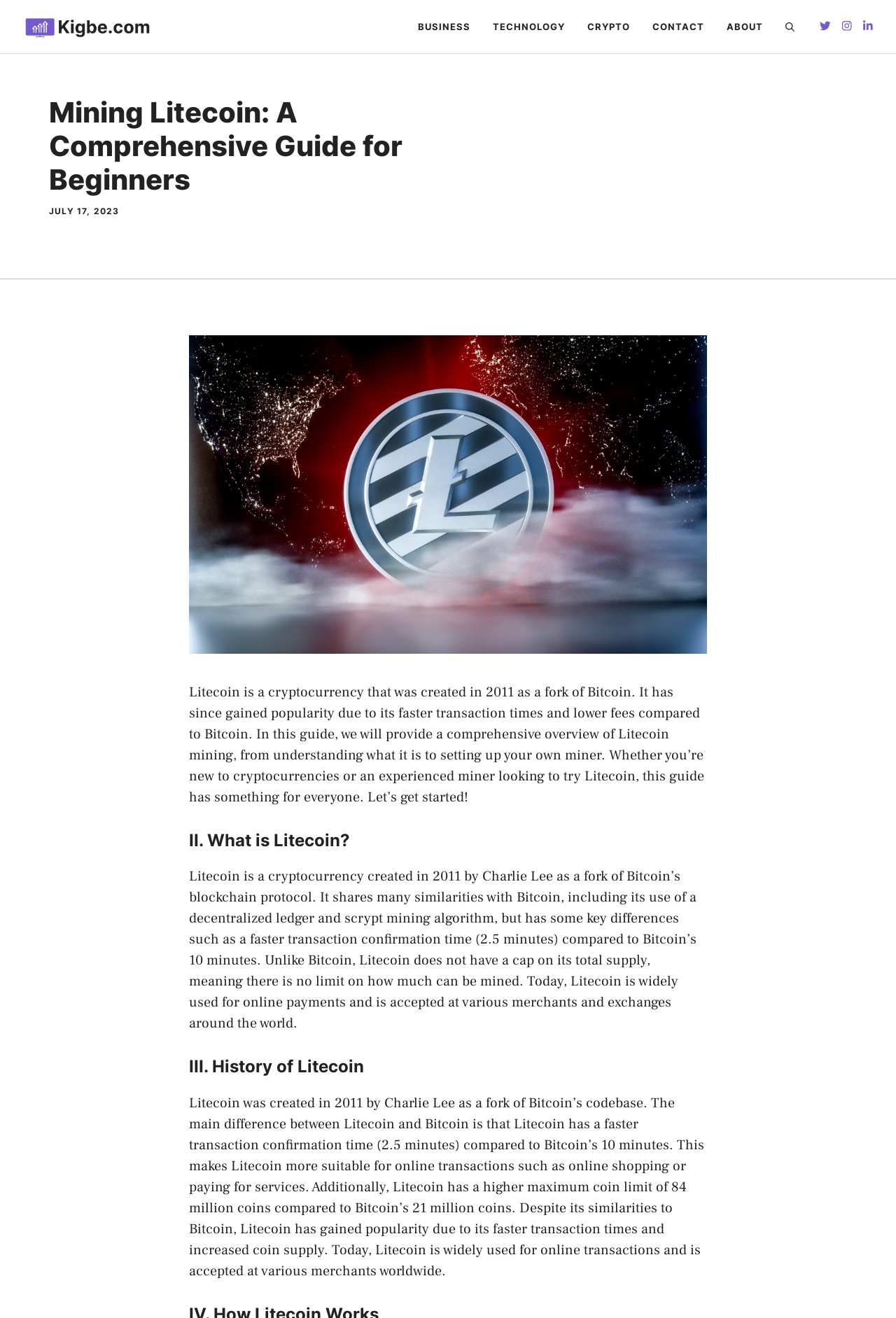What is the maximum coin limit of Litecoin?
Use the screenshot to answer the question with a single word or phrase.

84 million coins